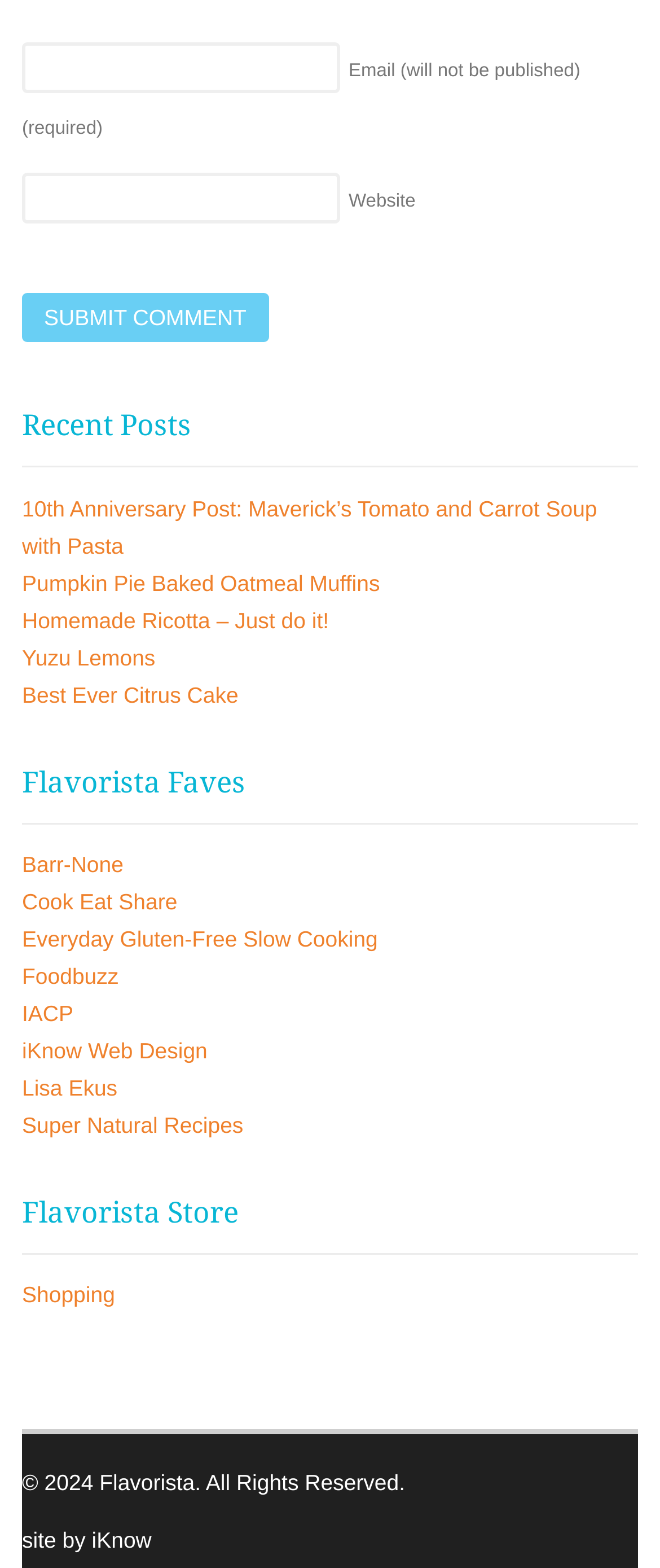Respond to the question below with a single word or phrase: What is the purpose of the 'Submit Comment' button?

To submit a comment